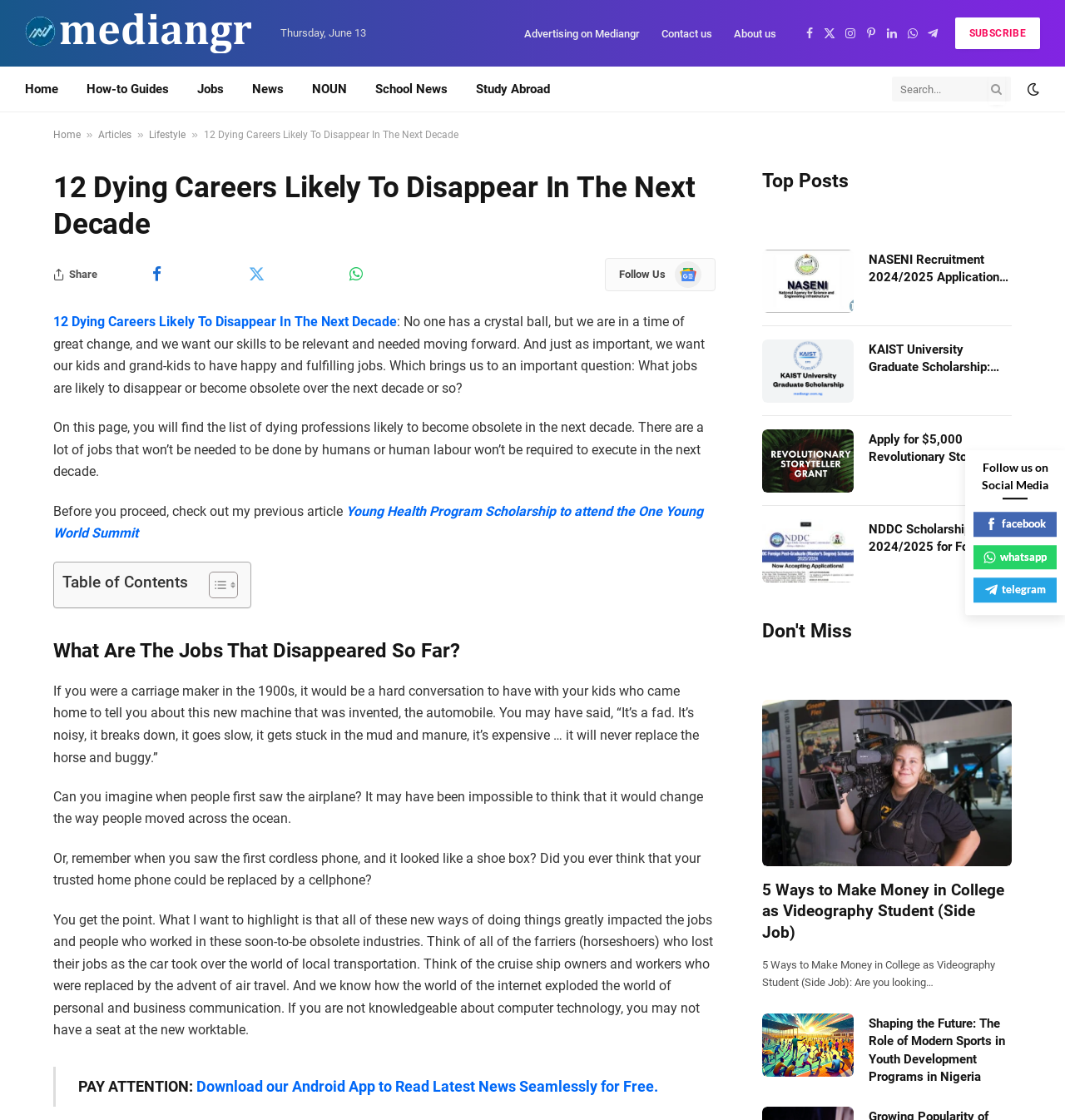Refer to the image and provide an in-depth answer to the question:
What is the topic of the article?

The topic of the article can be inferred from the heading '12 Dying Careers Likely To Disappear In The Next Decade' and the content of the article, which discusses jobs that are likely to become obsolete in the next decade.